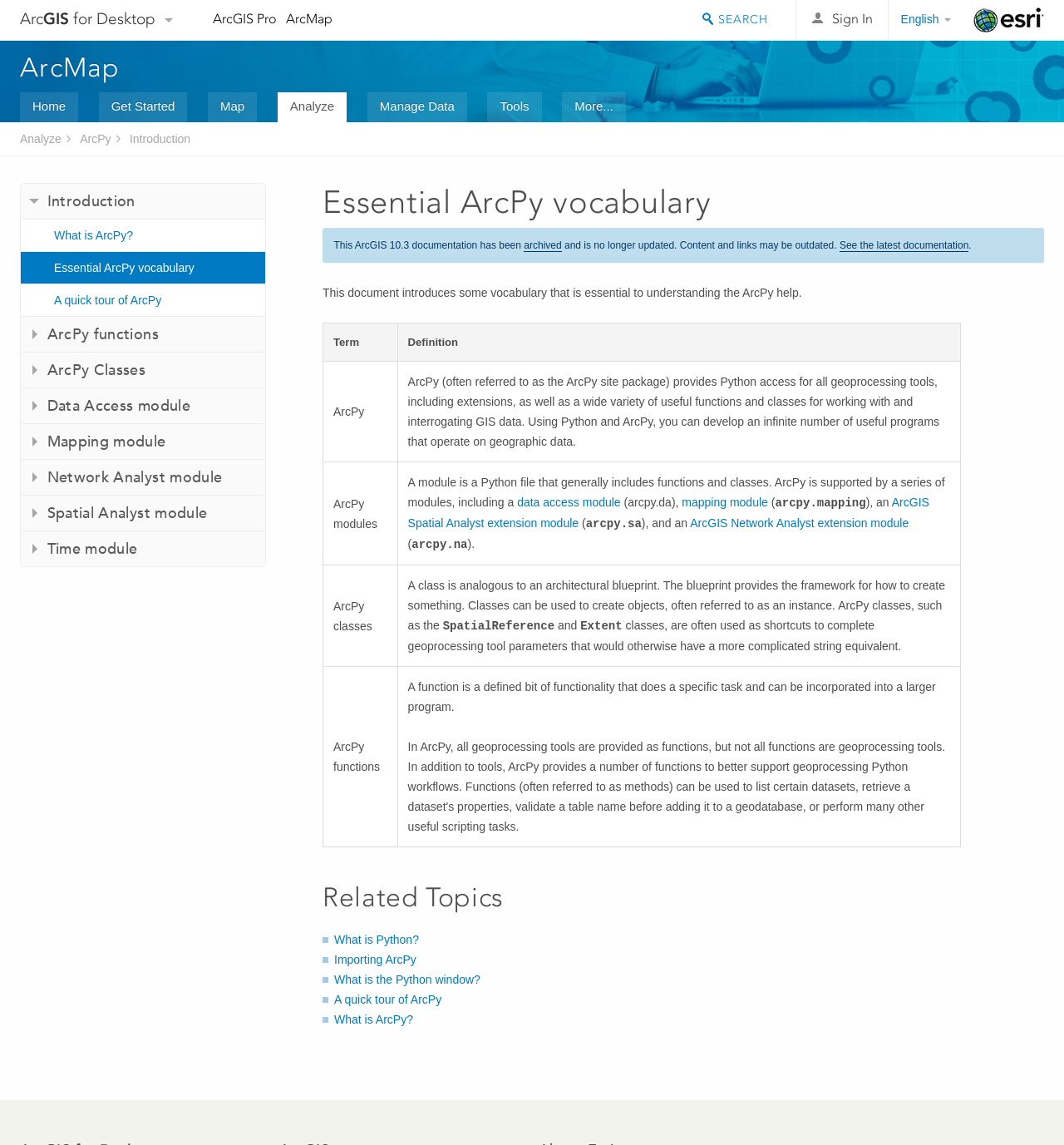Please identify the bounding box coordinates of the element I need to click to follow this instruction: "Sign in".

[0.762, 0.01, 0.82, 0.023]